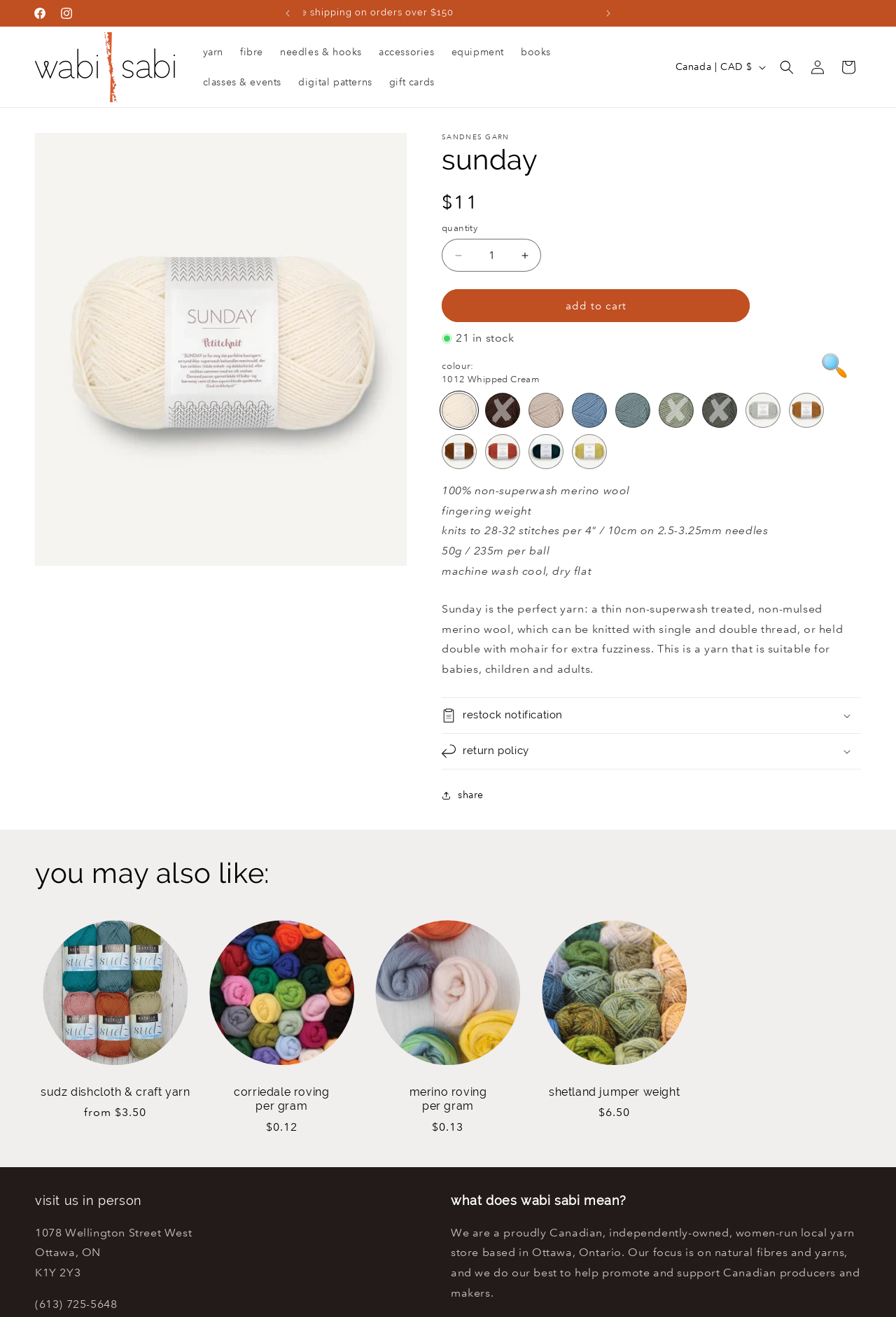What is the recommended washing method for the yarn? Using the information from the screenshot, answer with a single word or phrase.

Machine wash cool, dry flat